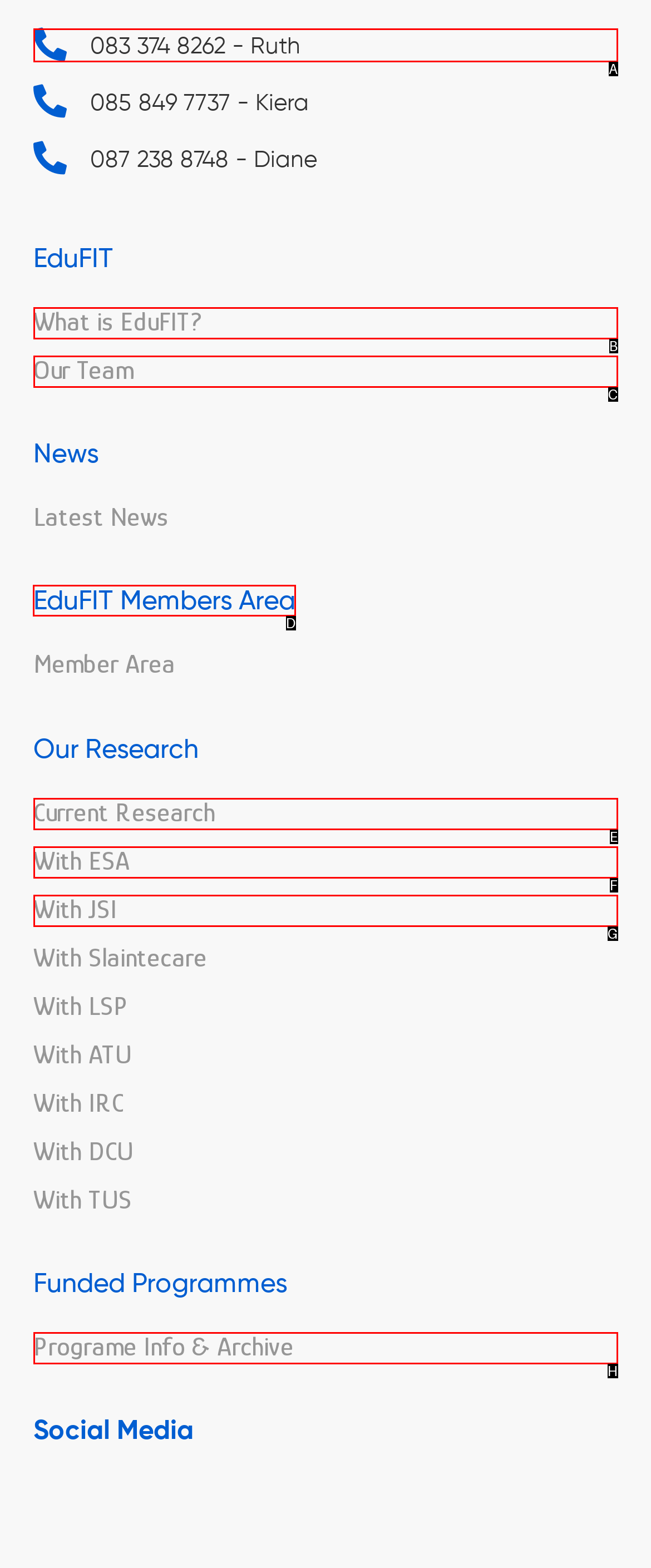Identify the correct choice to execute this task: Access the EduFIT Members Area
Respond with the letter corresponding to the right option from the available choices.

D